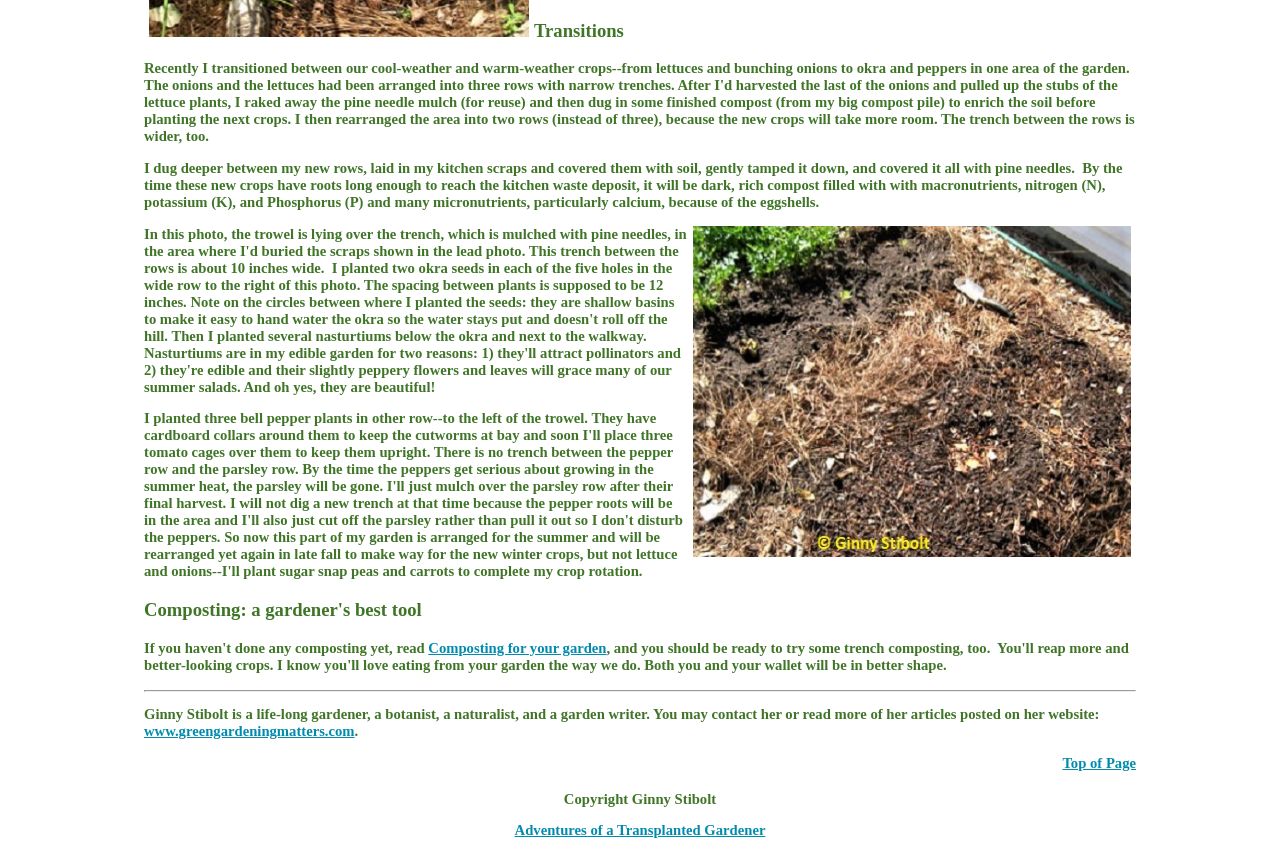What is the name of the author?
Provide a concise answer using a single word or phrase based on the image.

Ginny Stibolt